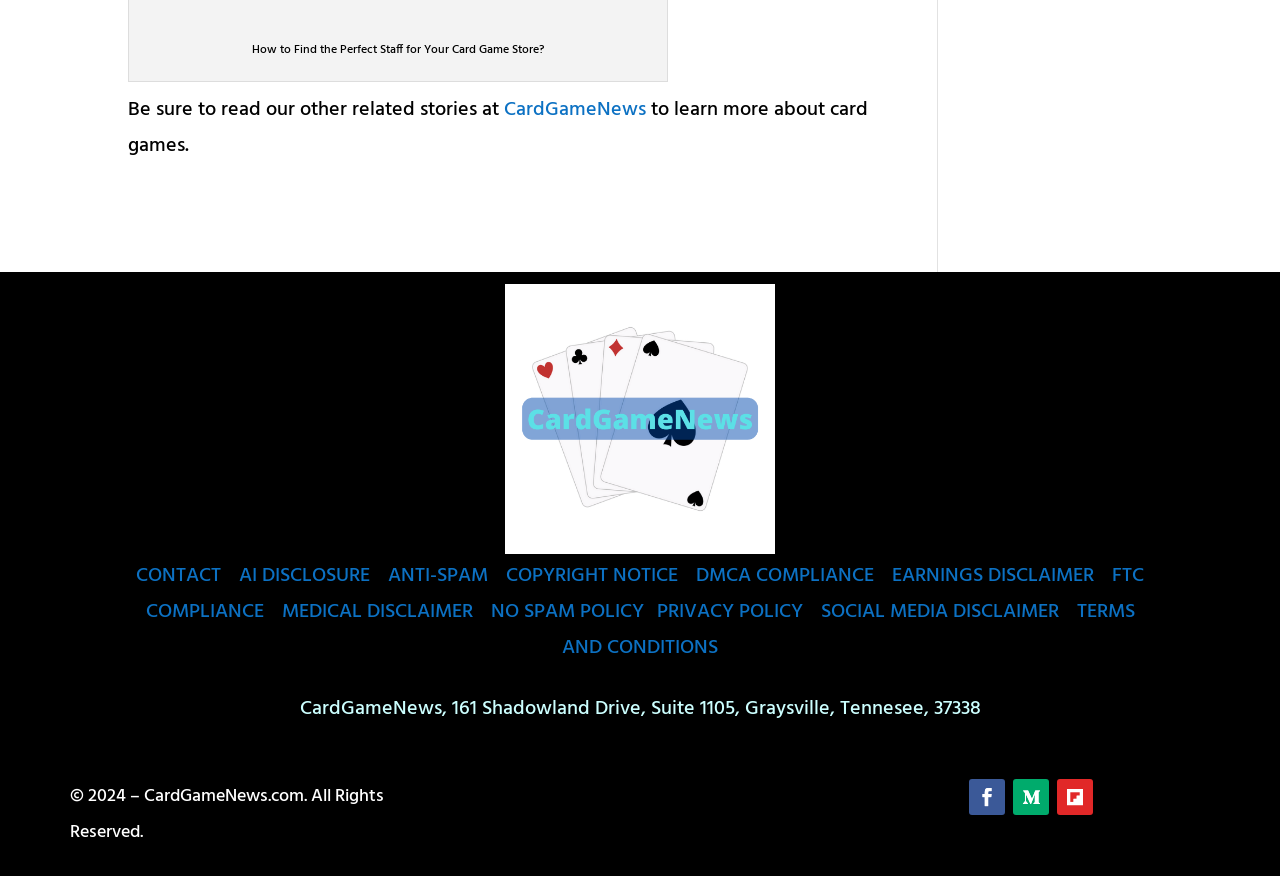Please answer the following question using a single word or phrase: 
What is the name of the website?

CardGameNews